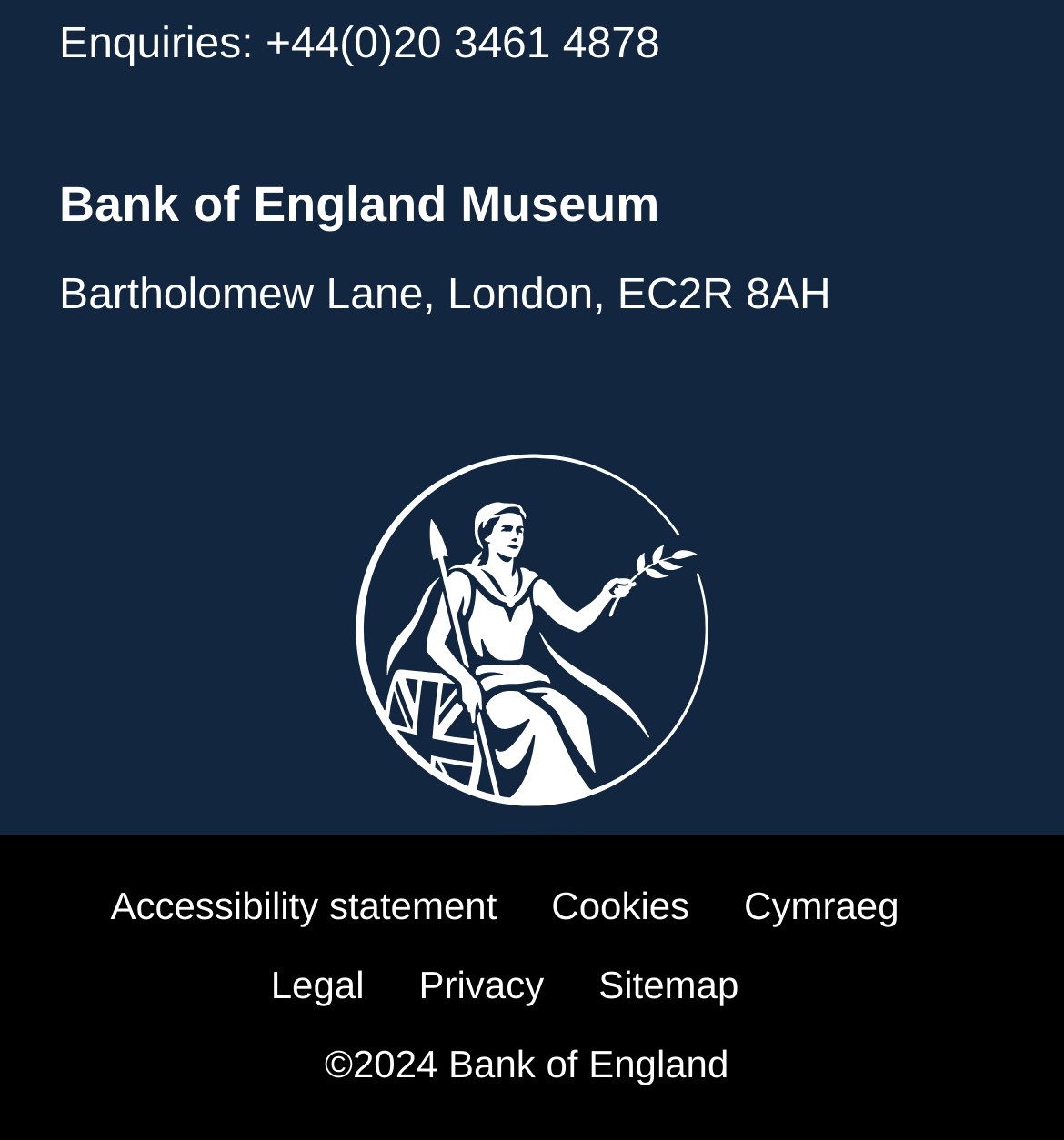Please provide a one-word or phrase answer to the question: 
How many links are available in the footer section?

6